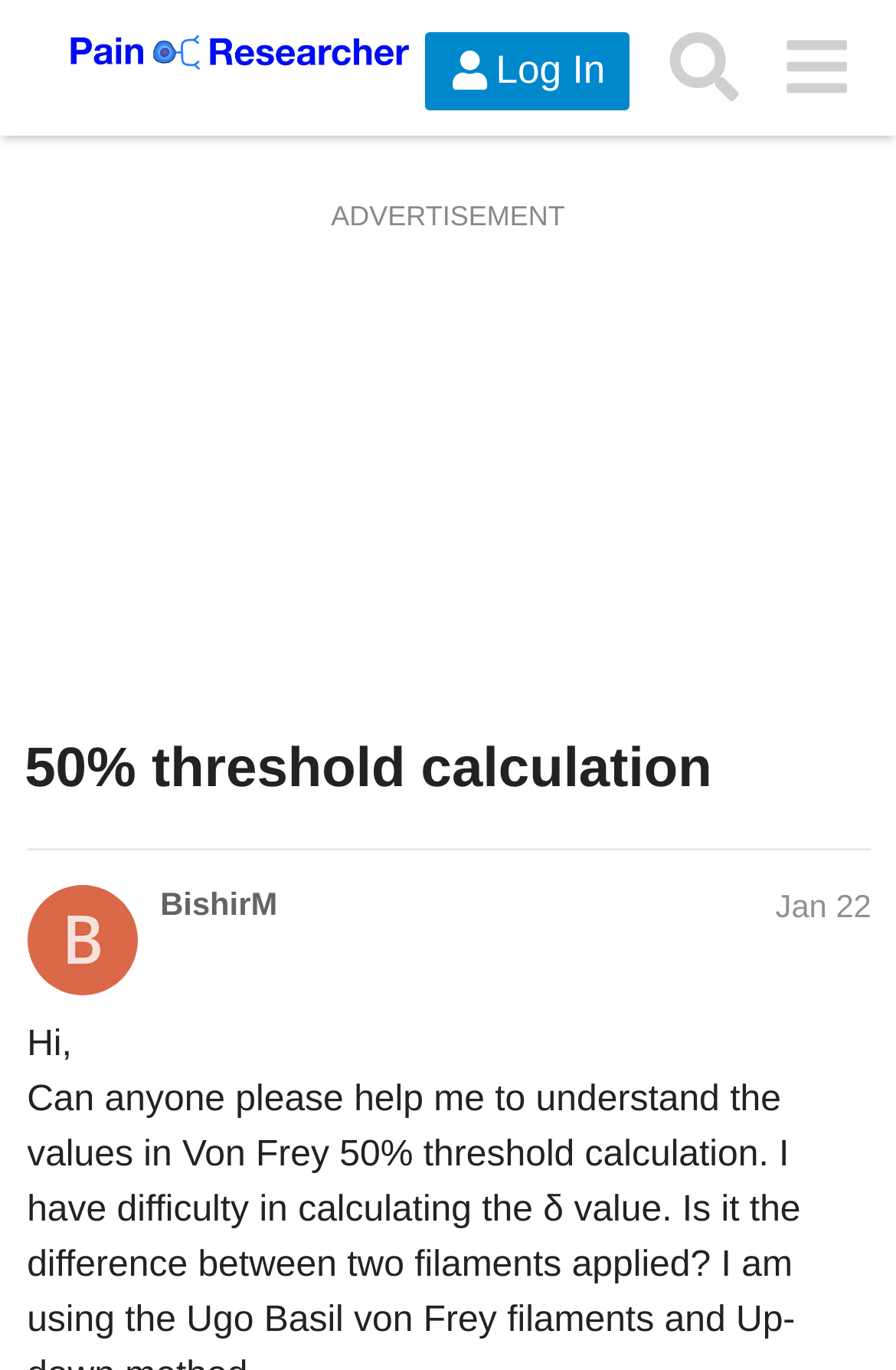Who posted the discussion?
Based on the screenshot, give a detailed explanation to answer the question.

The name of the person who posted the discussion can be found below the topic heading, where it says 'BishirM Jan 22'. This indicates that BishirM posted the discussion on January 22.